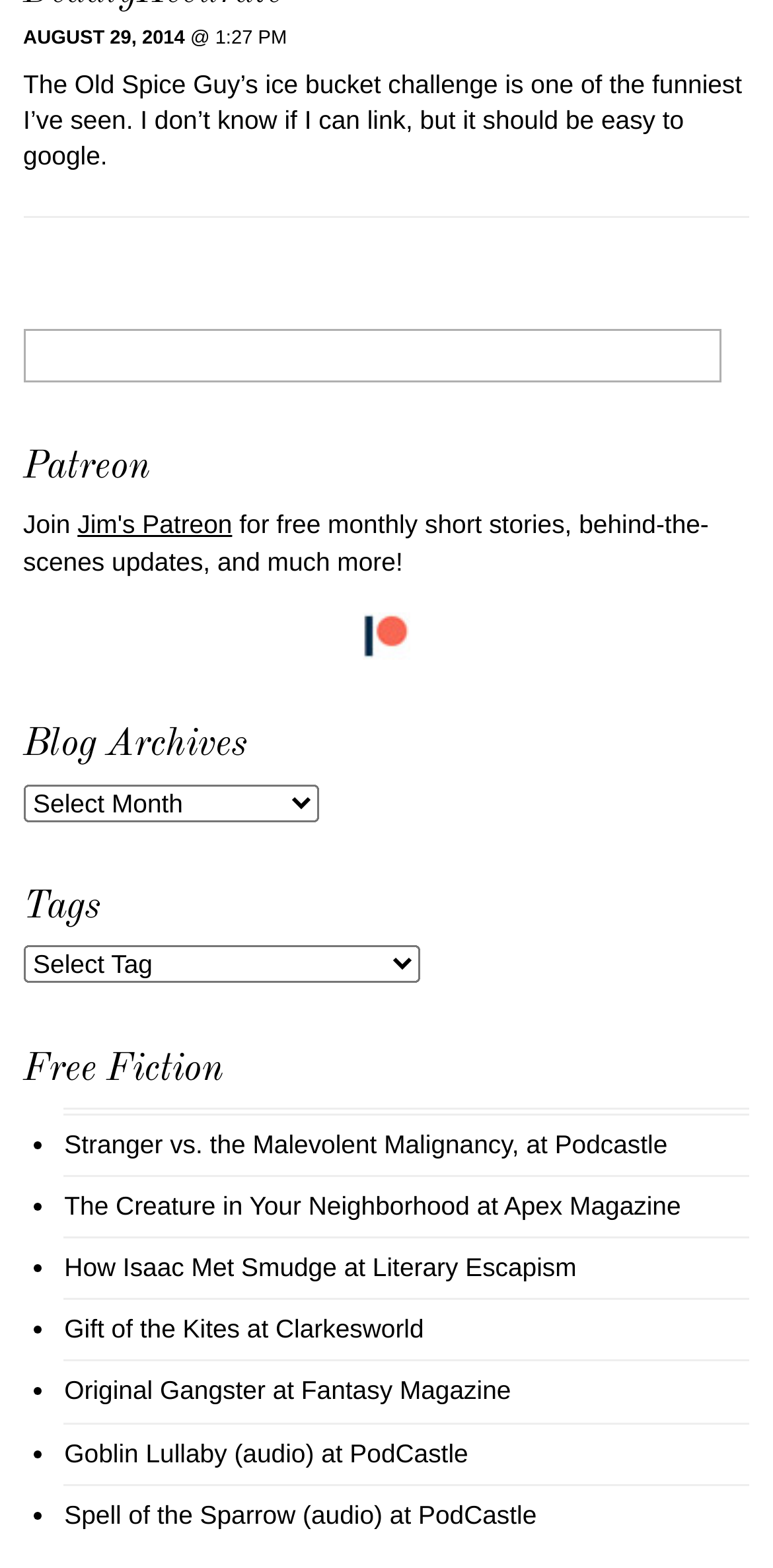What is the date of the blog post?
Provide a thorough and detailed answer to the question.

I found the date of the blog post by looking at the top of the webpage, where it says 'AUGUST 29, 2014' in a static text element.